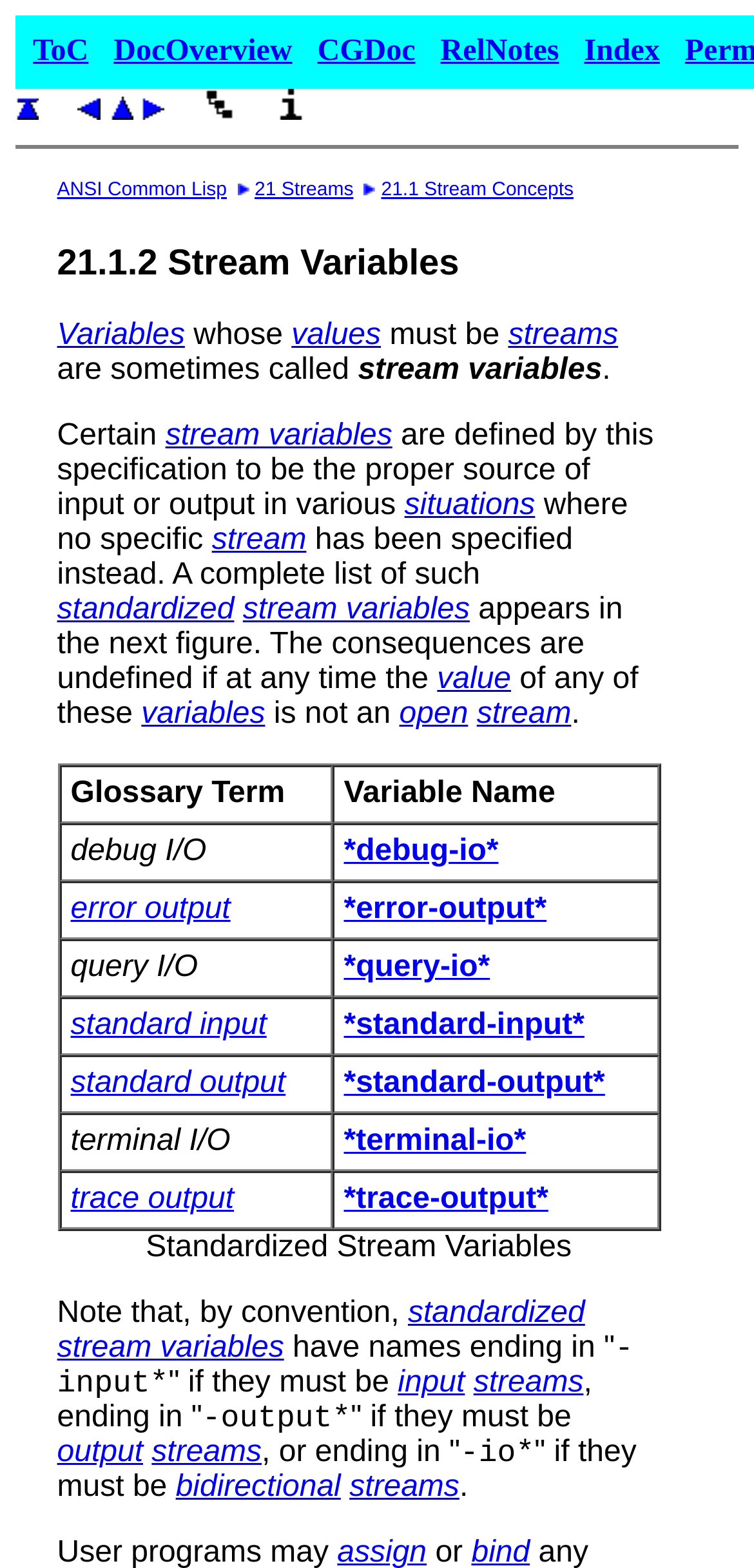Carefully examine the image and provide an in-depth answer to the question: What is the consequence of having an undefined value for a stream variable?

The webpage states that the consequences are undefined if at any time the value of any of these variables is not an open stream.